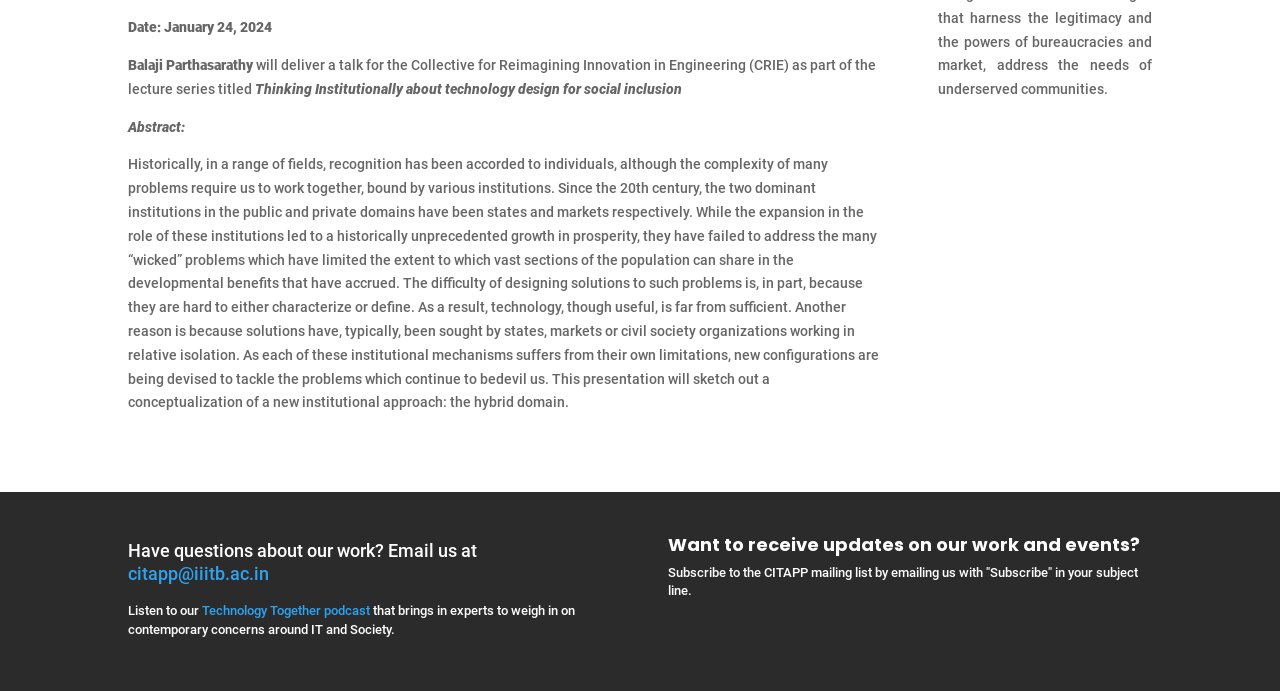Given the description: "citapp@iiitb.ac.in", determine the bounding box coordinates of the UI element. The coordinates should be formatted as four float numbers between 0 and 1, [left, top, right, bottom].

[0.1, 0.815, 0.21, 0.845]